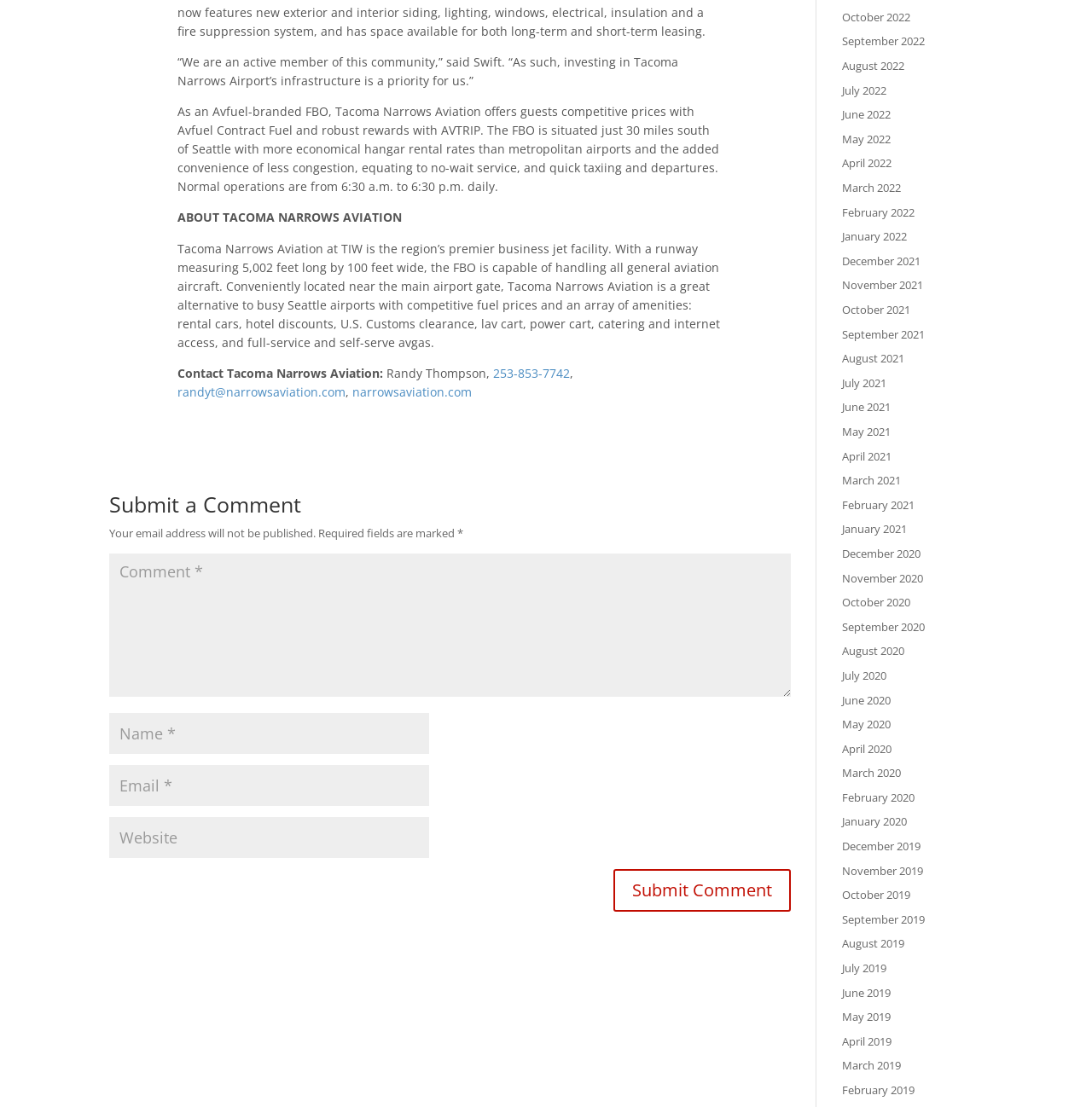Provide a thorough and detailed response to the question by examining the image: 
What is the name of the aviation company?

I found the answer by reading the text 'ABOUT TACOMA NARROWS AVIATION' and 'Tacoma Narrows Aviation at TIW is the region’s premier business jet facility.' which indicates that Tacoma Narrows Aviation is the name of the aviation company.